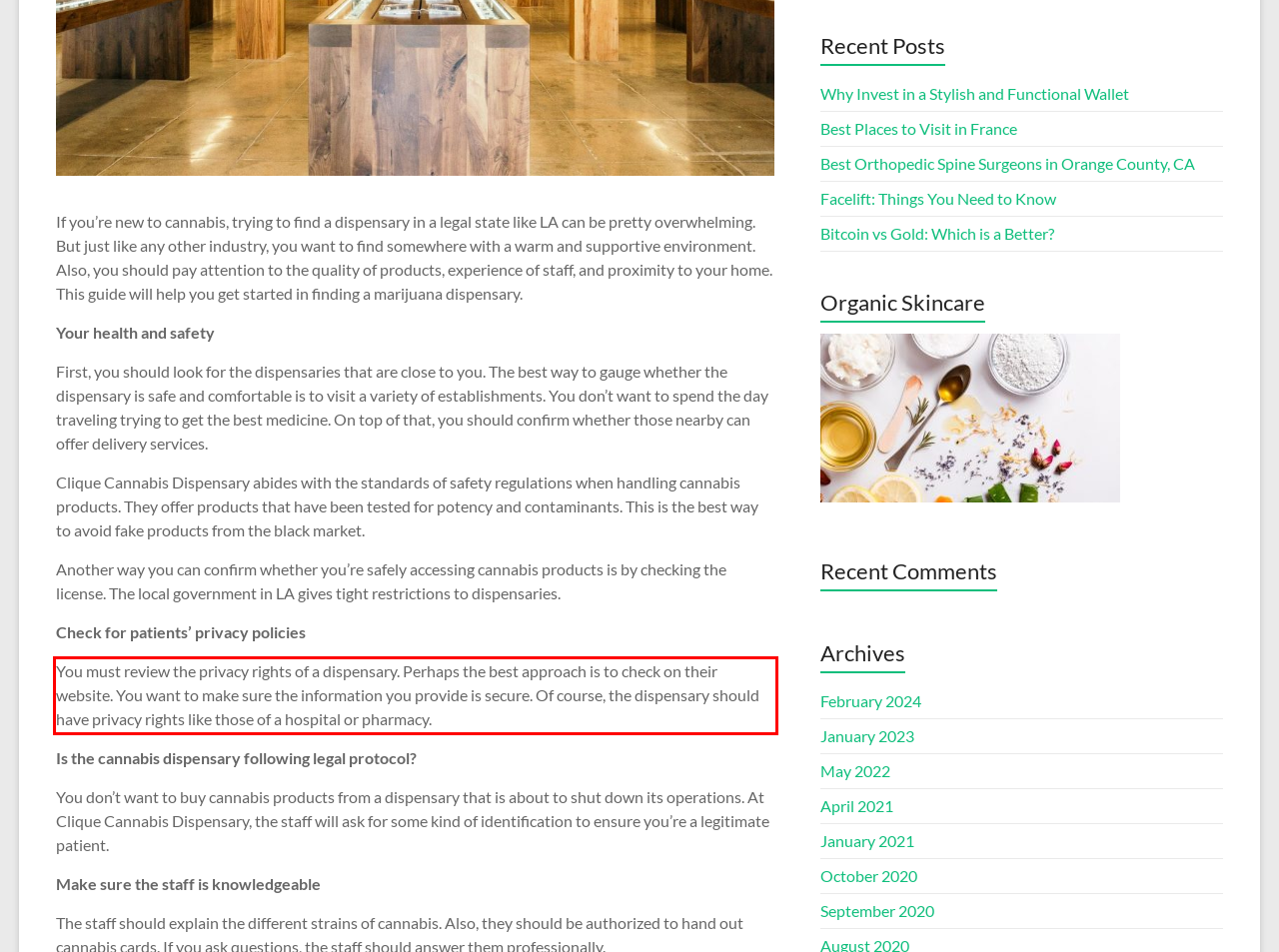You have a webpage screenshot with a red rectangle surrounding a UI element. Extract the text content from within this red bounding box.

You must review the privacy rights of a dispensary. Perhaps the best approach is to check on their website. You want to make sure the information you provide is secure. Of course, the dispensary should have privacy rights like those of a hospital or pharmacy.